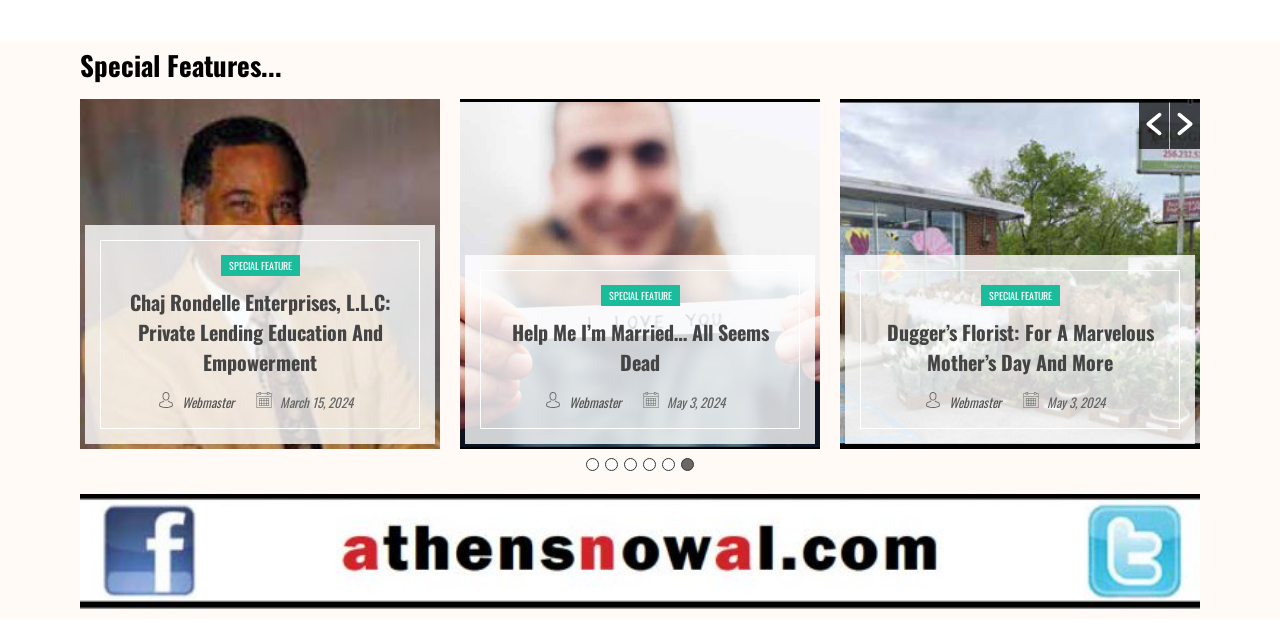Locate the bounding box coordinates of the clickable element to fulfill the following instruction: "Click the next button". Provide the coordinates as four float numbers between 0 and 1 in the format [left, top, right, bottom].

[0.914, 0.161, 0.938, 0.242]